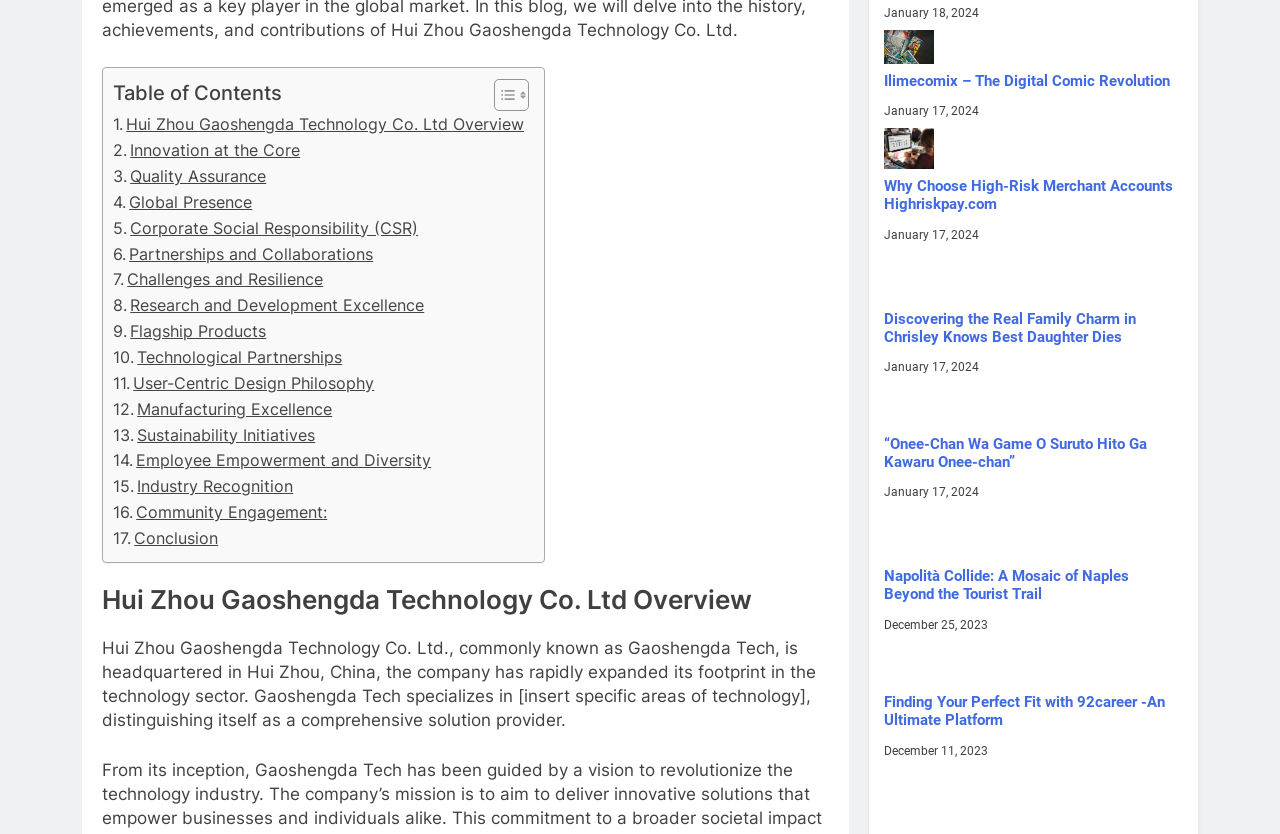Please study the image and answer the question comprehensively:
What is the company name mentioned in the webpage?

The company name is mentioned in the heading 'Hui Zhou Gaoshengda Technology Co. Ltd Overview' and also in the static text 'Hui Zhou Gaoshengda Technology Co. Ltd., commonly known as Gaoshengda Tech, is headquartered in Hui Zhou, China, the company has rapidly expanded its footprint in the technology sector.'